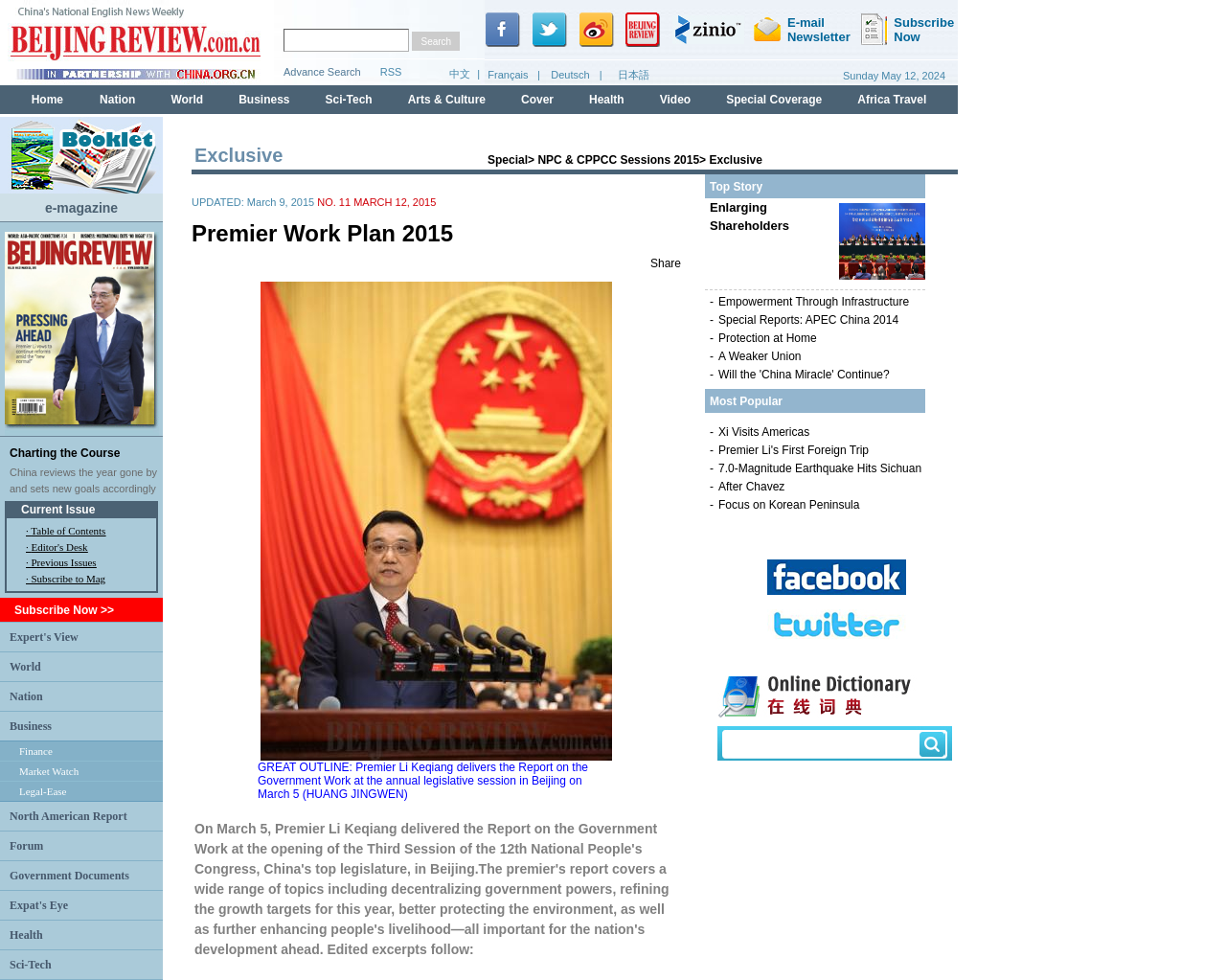Specify the bounding box coordinates of the element's area that should be clicked to execute the given instruction: "Read Charting the Course". The coordinates should be four float numbers between 0 and 1, i.e., [left, top, right, bottom].

[0.008, 0.456, 0.098, 0.469]